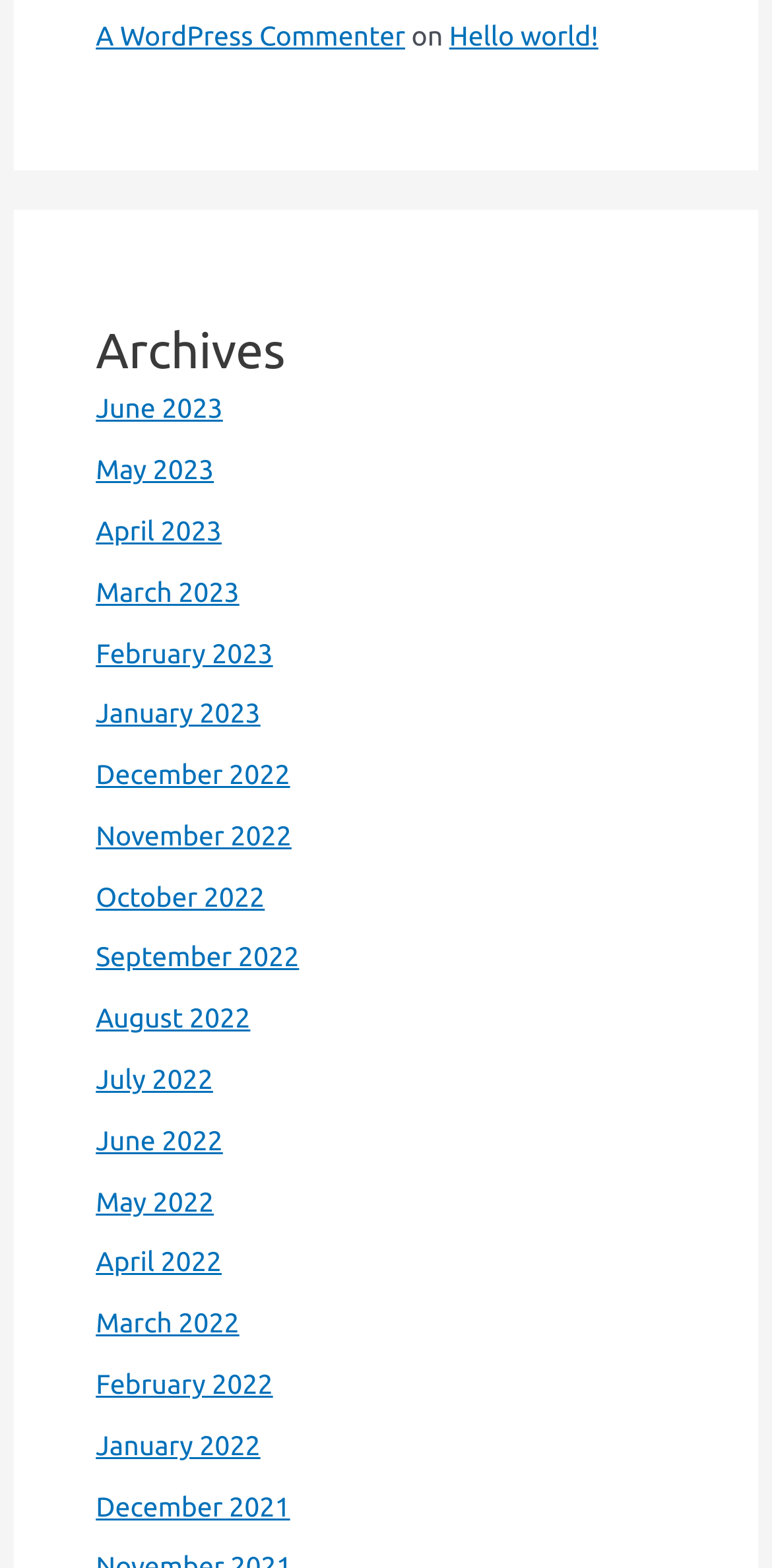Refer to the screenshot and give an in-depth answer to this question: How many archive links are available?

The webpage has a section titled 'Archives' which contains links to different months and years. By counting the number of links, we can see that there are 24 archive links available.